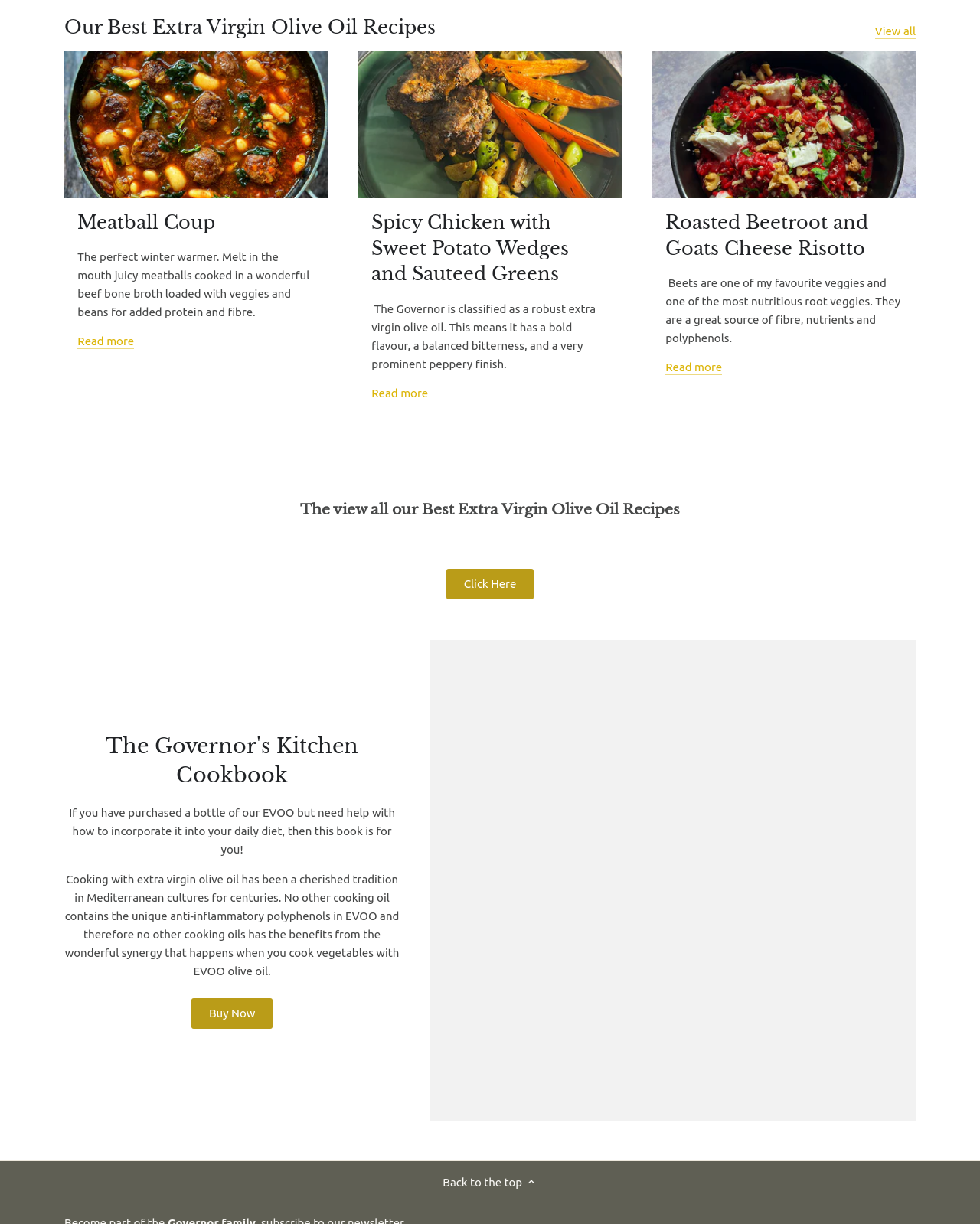Locate the bounding box of the UI element defined by this description: "Back to the top". The coordinates should be given as four float numbers between 0 and 1, formatted as [left, top, right, bottom].

[0.452, 0.958, 0.548, 0.973]